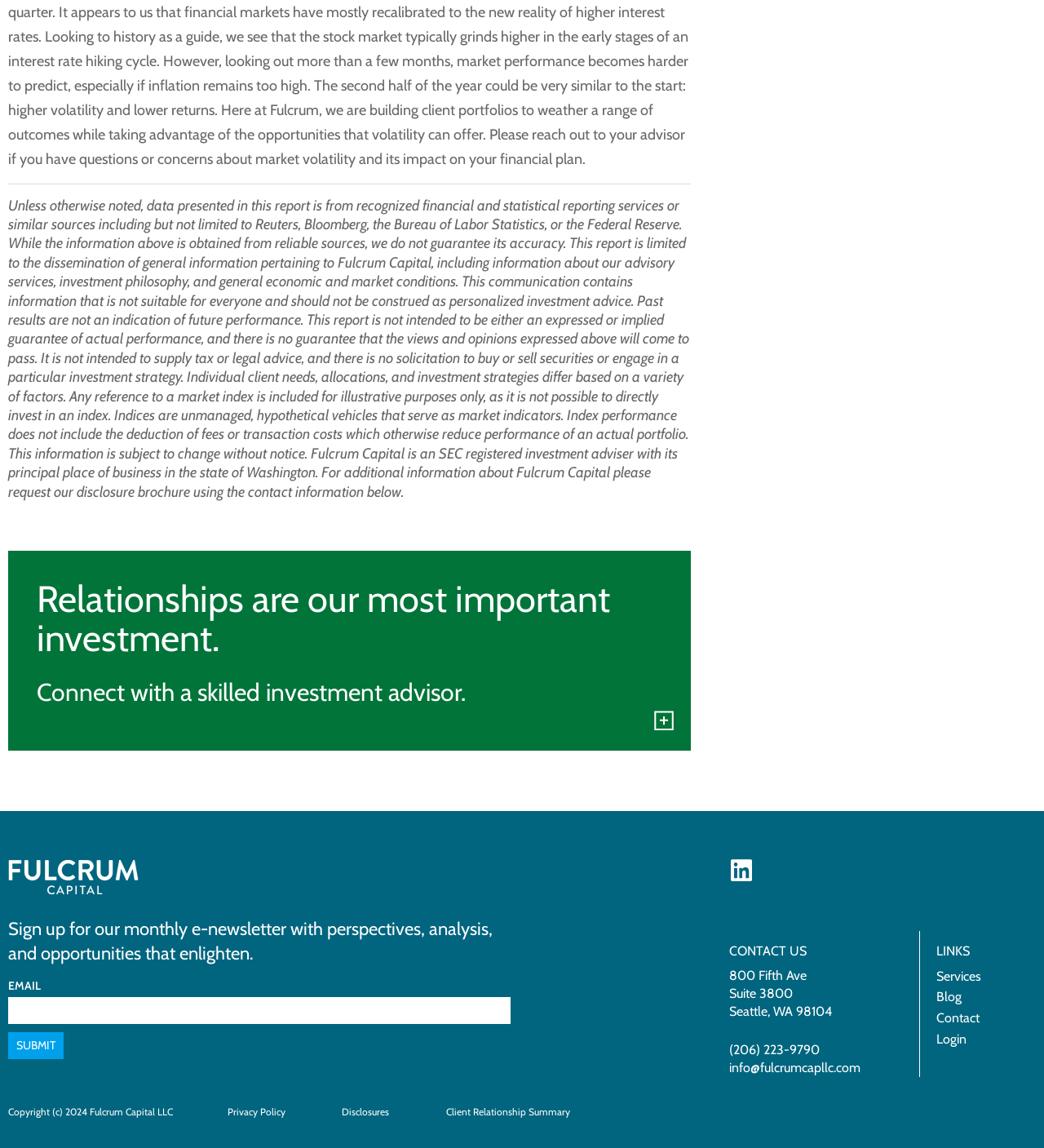Identify the bounding box coordinates of the area you need to click to perform the following instruction: "Click the SUBMIT button".

[0.008, 0.899, 0.061, 0.922]